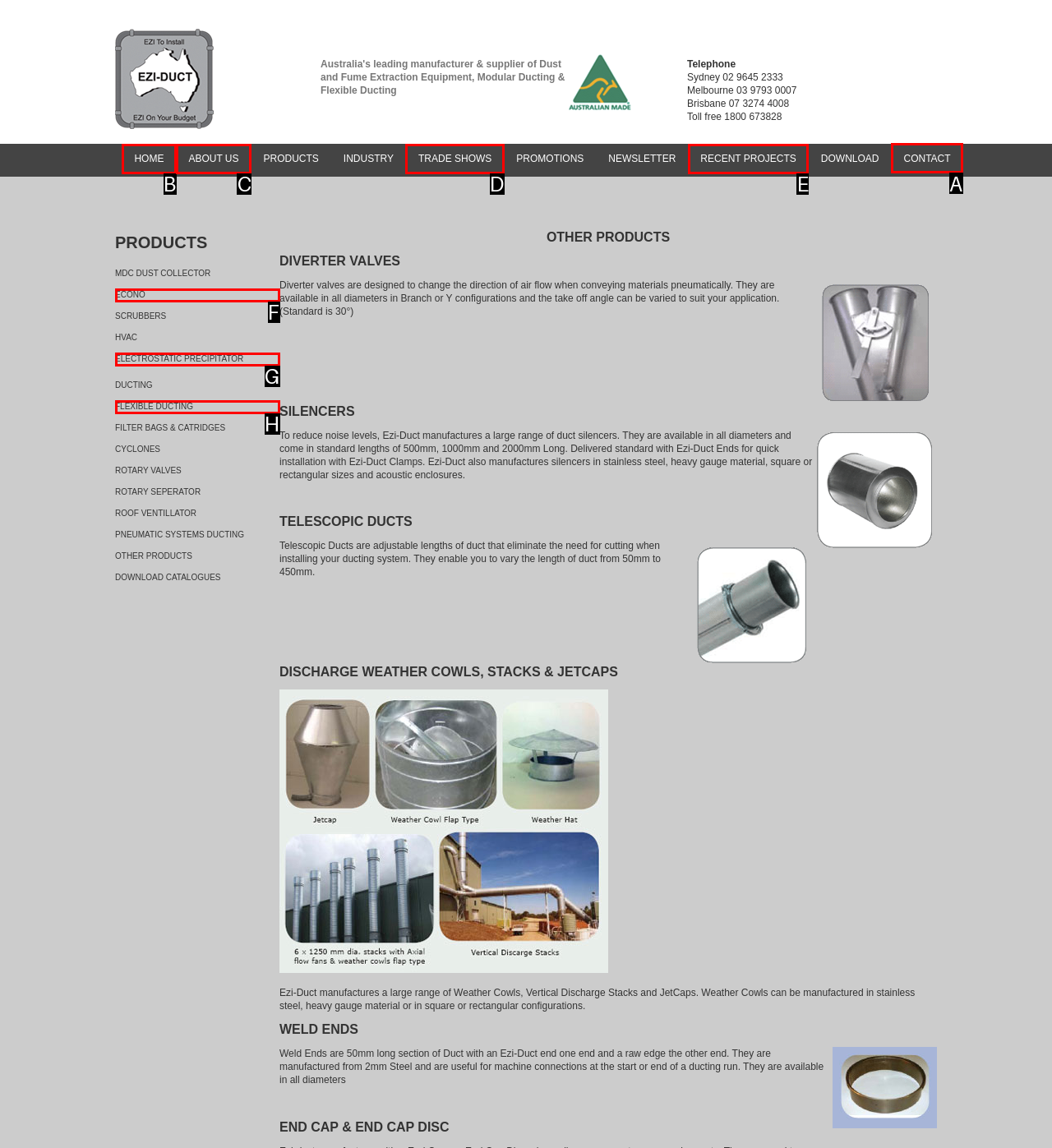Please indicate which HTML element should be clicked to fulfill the following task: Click the CONTACT link. Provide the letter of the selected option.

A